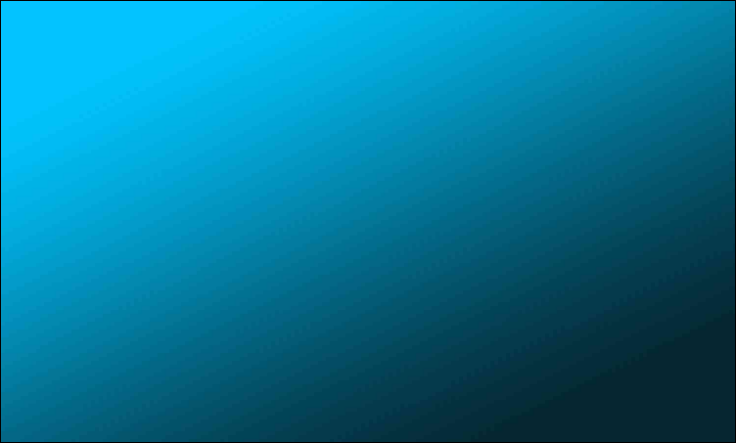Detail the scene shown in the image extensively.

The image showcases a pair of fun and whimsical "Super Mario Piranha Plant Earrings." Bright and playful, these earrings are inspired by the iconic Piranha Plant character from the Super Mario video game series. With their vibrant design, they make a perfect accessory for fans of the franchise, adding a touch of nostalgia and charm to any outfit. Ideal for casual wear or gatherings, these earrings capture the essence of the beloved game while offering a unique style statement.